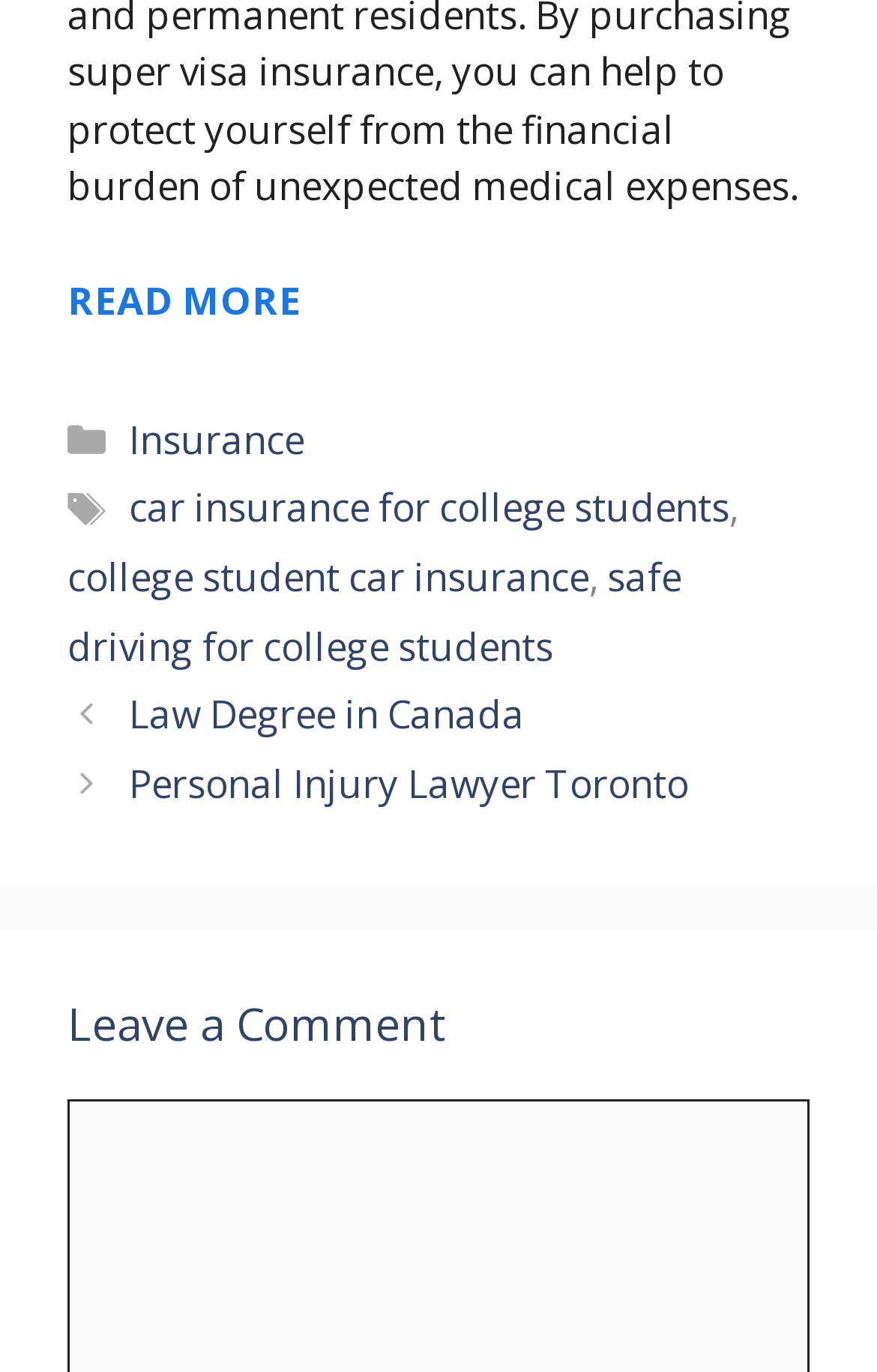How many posts are listed in the 'Posts' section?
Craft a detailed and extensive response to the question.

In the navigation section 'Posts', I found two links: 'Law Degree in Canada' and 'Personal Injury Lawyer Toronto', which suggests that there are two posts listed in this section.